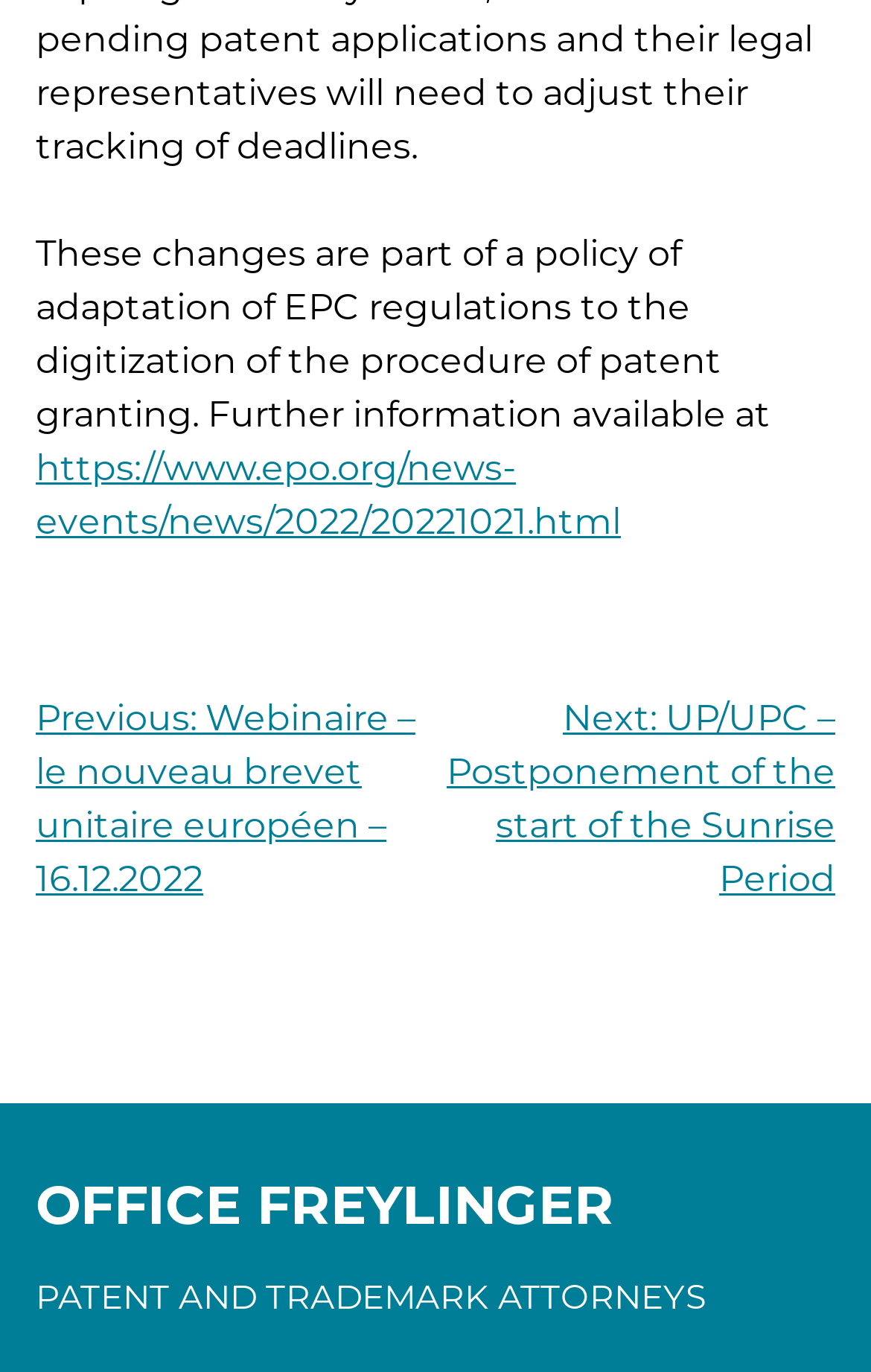Bounding box coordinates should be in the format (top-left x, top-left y, bottom-right x, bottom-right y) and all values should be floating point numbers between 0 and 1. Determine the bounding box coordinate for the UI element described as: https://www.epo.org/news-events/news/2022/20221021.html

[0.041, 0.327, 0.713, 0.397]